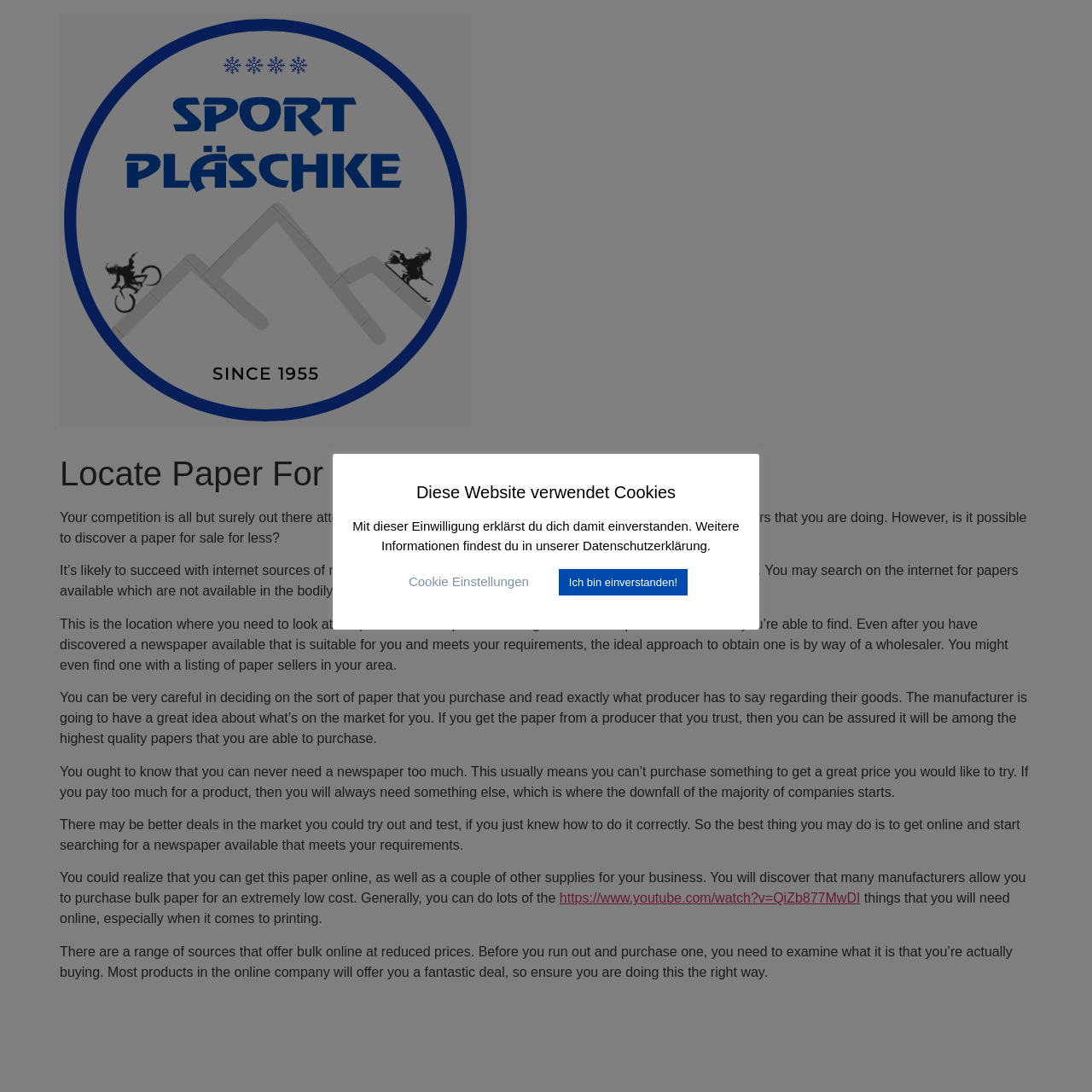Present a detailed account of what is displayed on the webpage.

The webpage is about locating paper for sale online, specifically from Sport Pläschke. At the top-left corner, there is a link and an image with the text "Sport Pläschke". Below this, there is a main section that takes up most of the page. 

In the main section, there is a heading that reads "Locate Paper For Sale Online" at the top. Below this heading, there are several paragraphs of text that discuss the benefits of finding paper for sale online, such as being able to compare prices and find the cheapest option. The text also advises readers to be careful when choosing a paper supplier and to consider purchasing from a wholesaler. 

There are a total of 7 paragraphs of text in the main section, each discussing different aspects of finding and purchasing paper online. The text is positioned in a single column, with each paragraph below the previous one. 

In the middle of the main section, there is a link to a YouTube video. At the bottom of the main section, there is a section with a heading that reads "Diese Website verwendet Cookies" (This website uses cookies). Below this heading, there is a paragraph of text that explains the use of cookies and provides a link to a privacy policy. There are also two buttons, "Cookie Einstellungen" (Cookie settings) and "Ich bin einverstanden!" (I agree!).